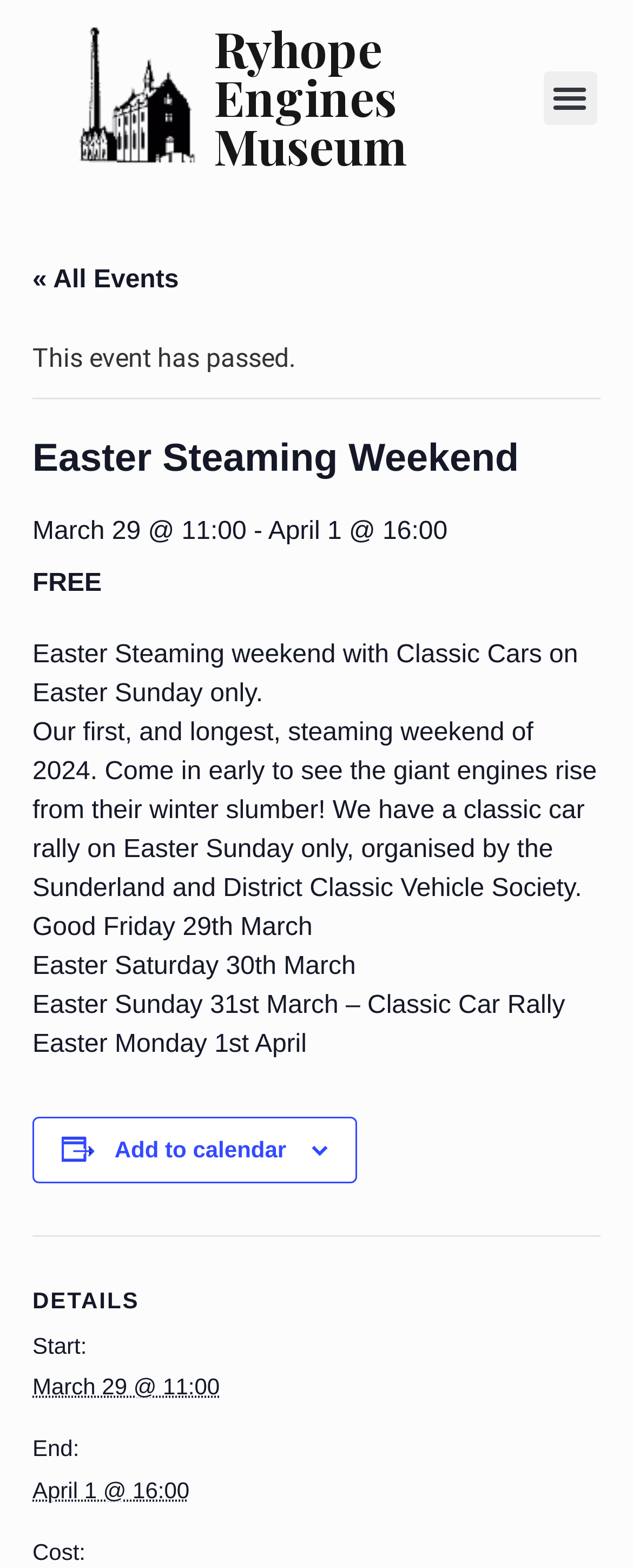Please locate and generate the primary heading on this webpage.

Easter Steaming Weekend